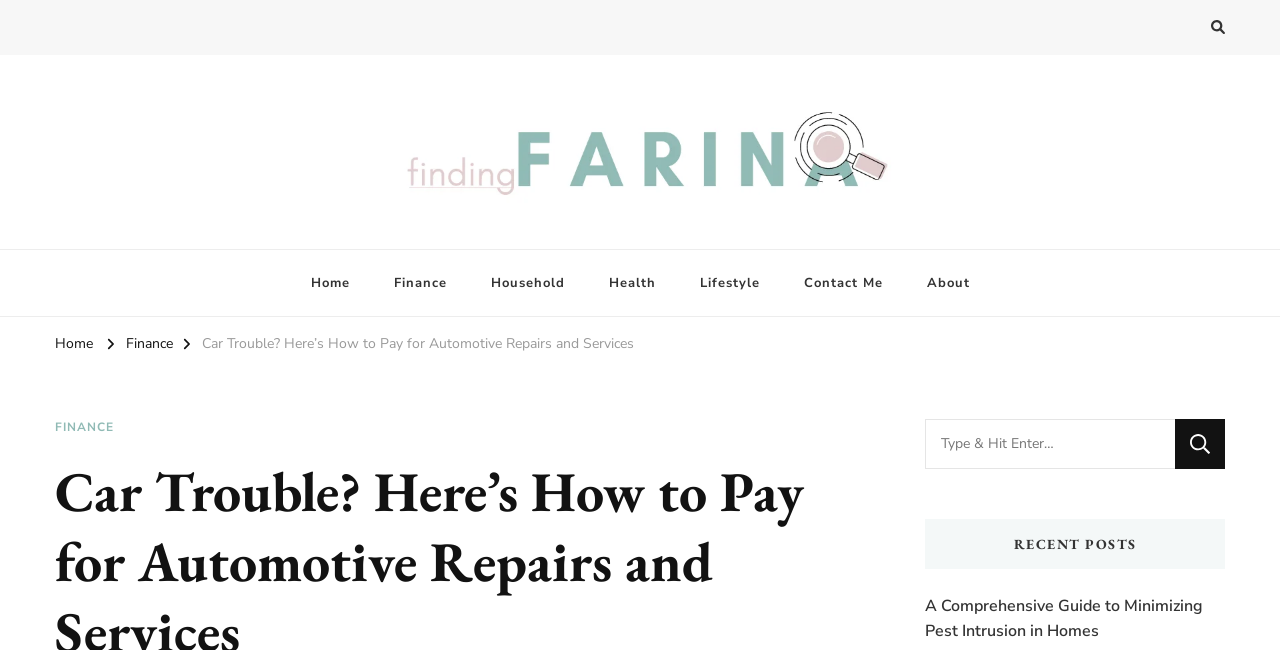Specify the bounding box coordinates of the element's region that should be clicked to achieve the following instruction: "Click on the 'MADURAI' link". The bounding box coordinates consist of four float numbers between 0 and 1, in the format [left, top, right, bottom].

None